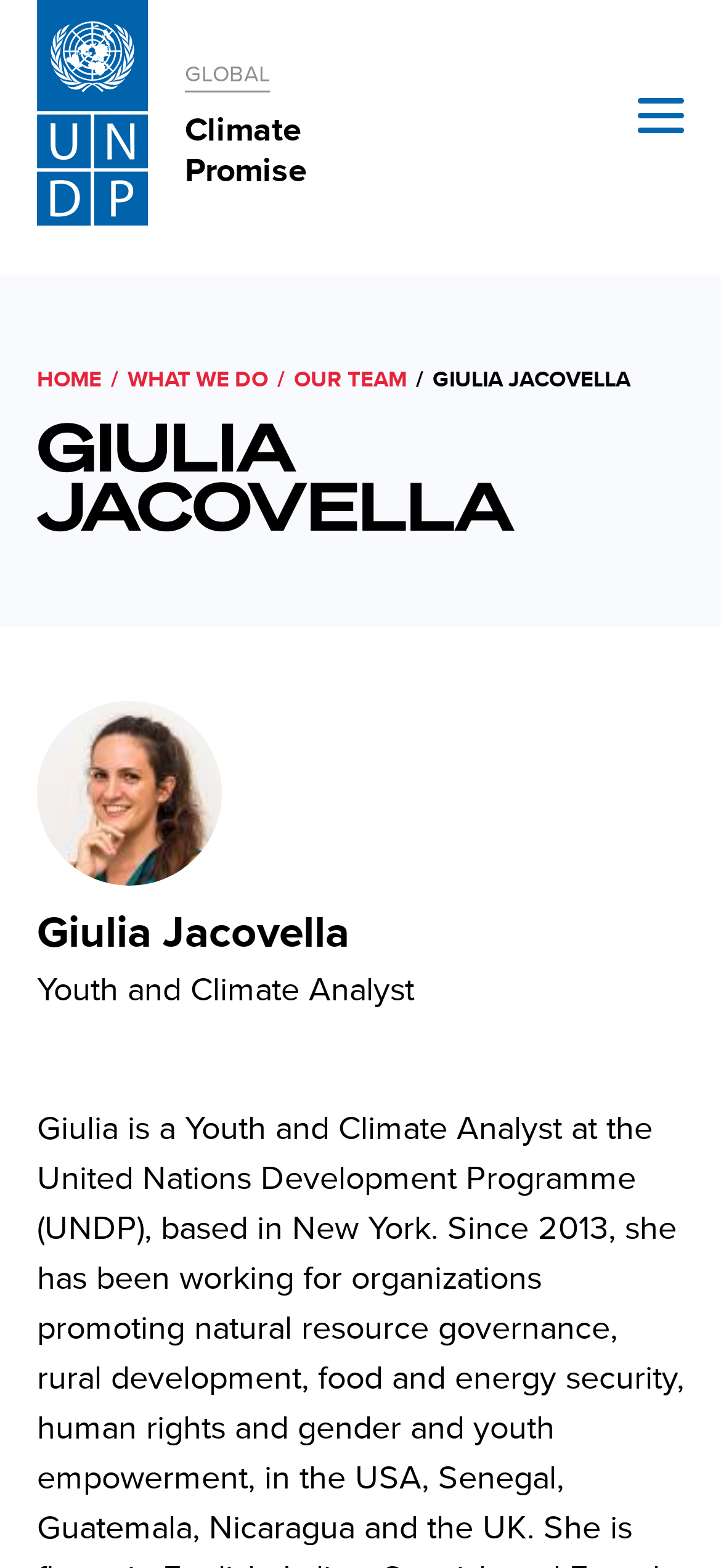Is there a link to the global site?
Based on the image, provide a one-word or brief-phrase response.

Yes